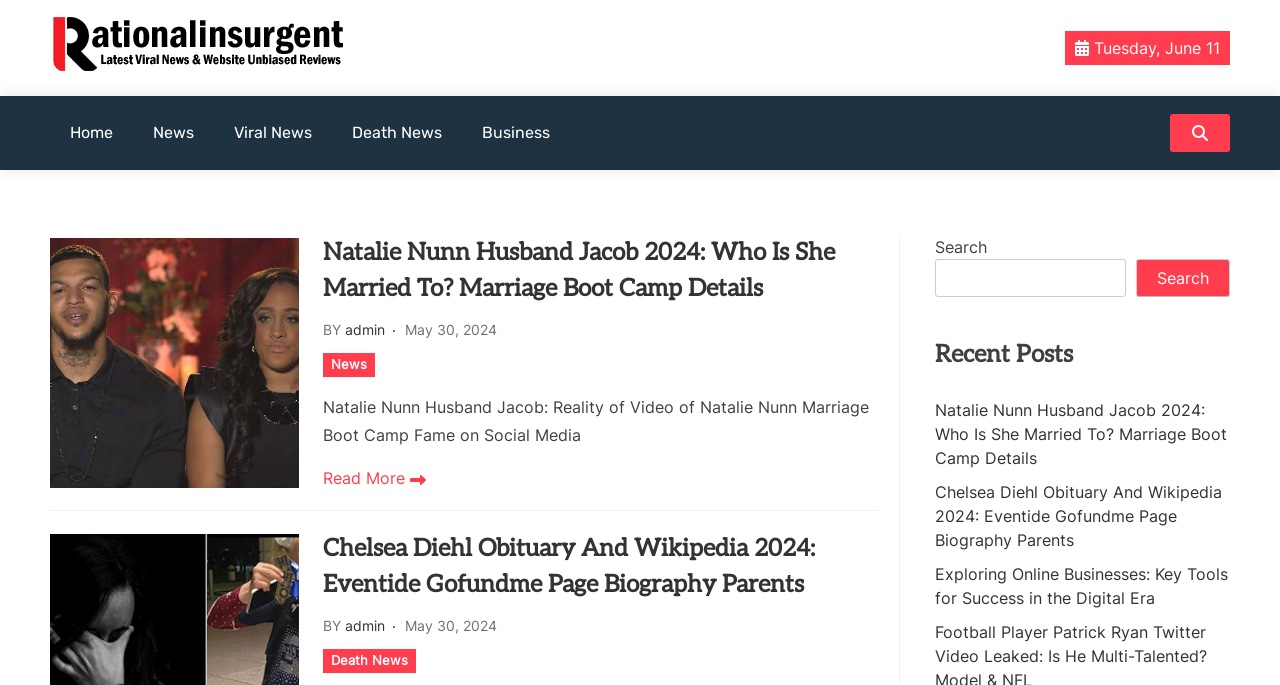Can you find the bounding box coordinates for the element to click on to achieve the instruction: "Click the Rationalinsurgent header logo"?

[0.039, 0.022, 0.273, 0.118]